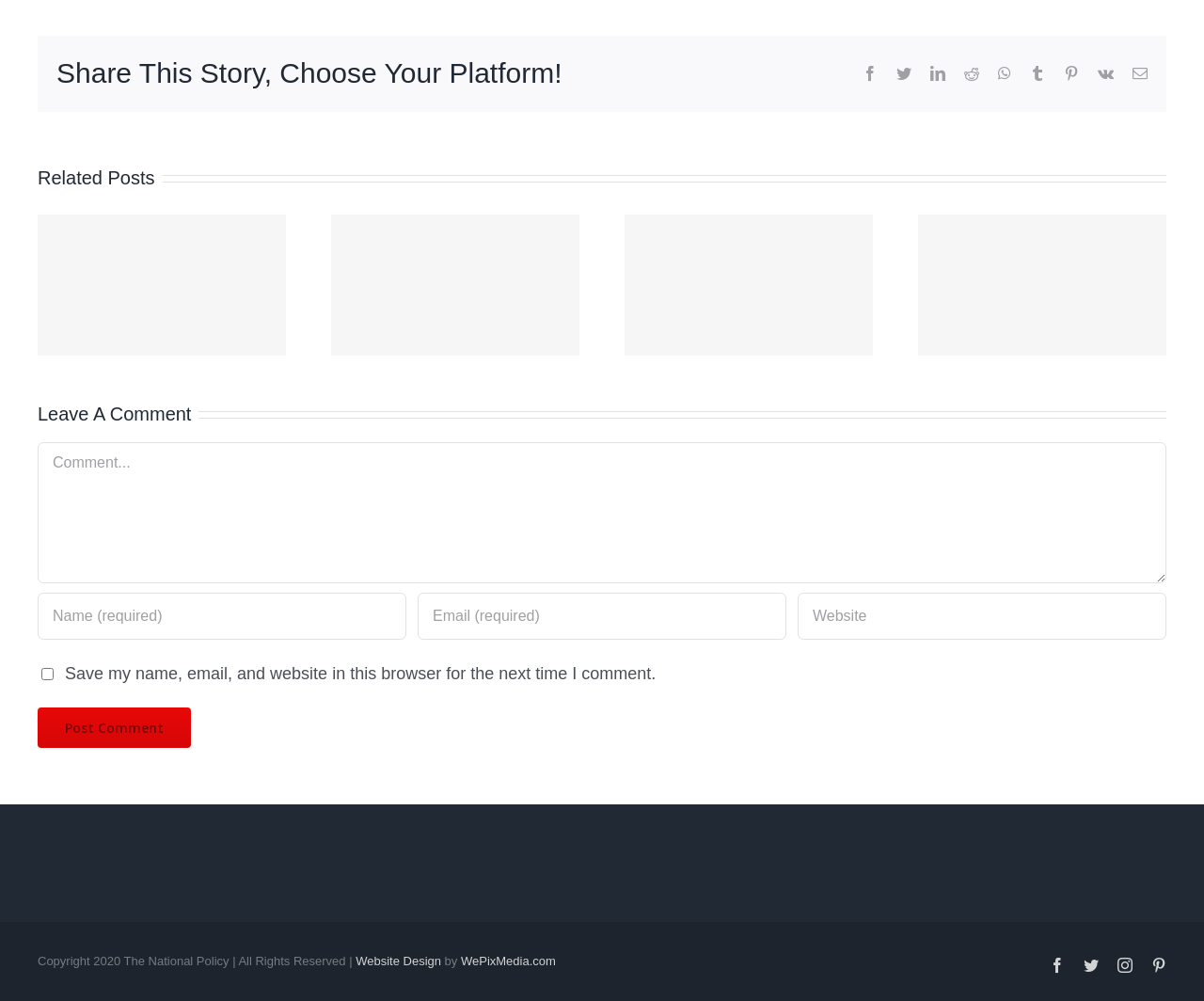Please identify the coordinates of the bounding box for the clickable region that will accomplish this instruction: "View related post 'India calls Canada arrests over Sikh activist murder ‘political compulsion’'".

[0.158, 0.146, 0.186, 0.18]